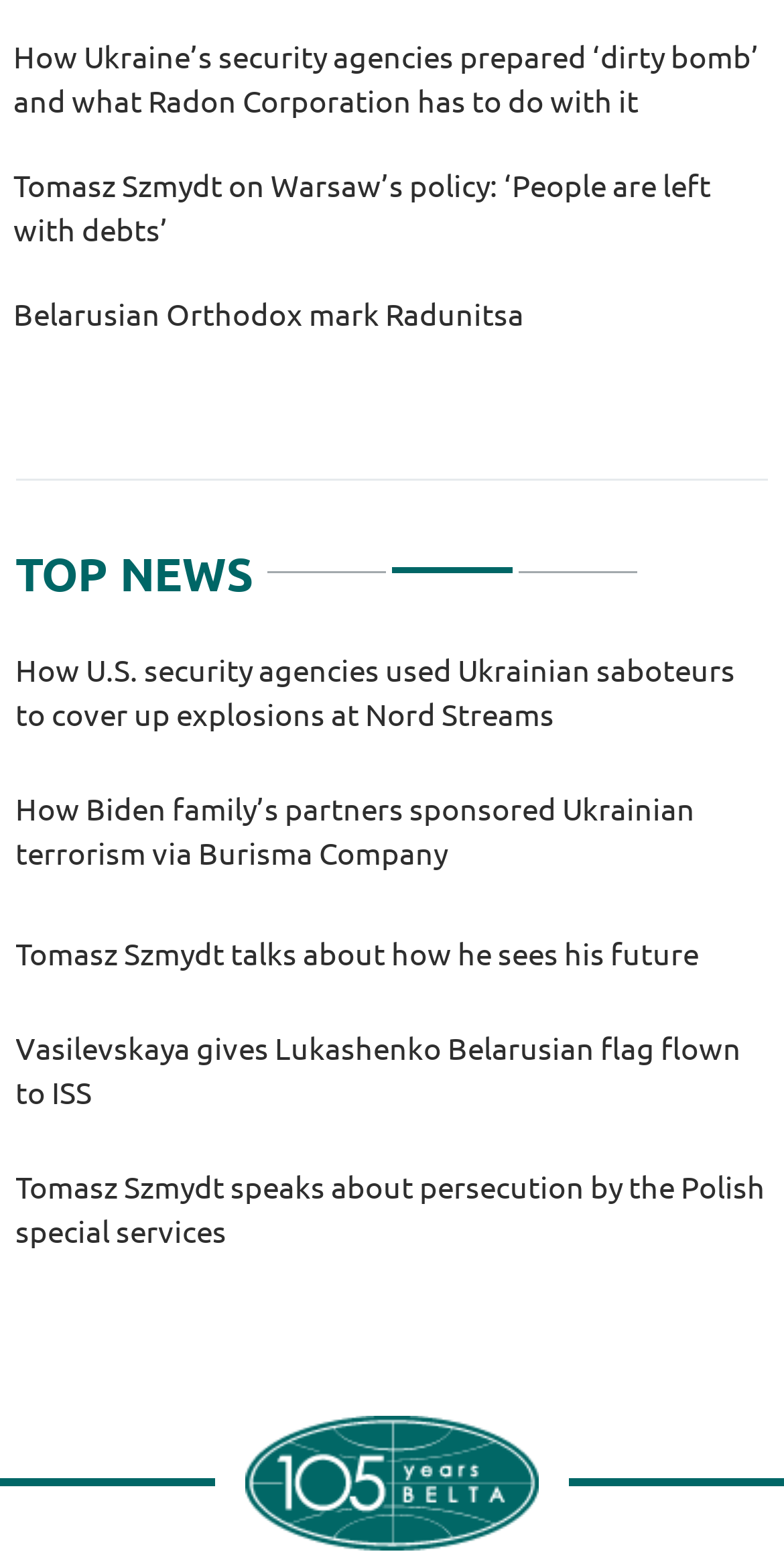What is the orientation of the tablist? Based on the screenshot, please respond with a single word or phrase.

horizontal